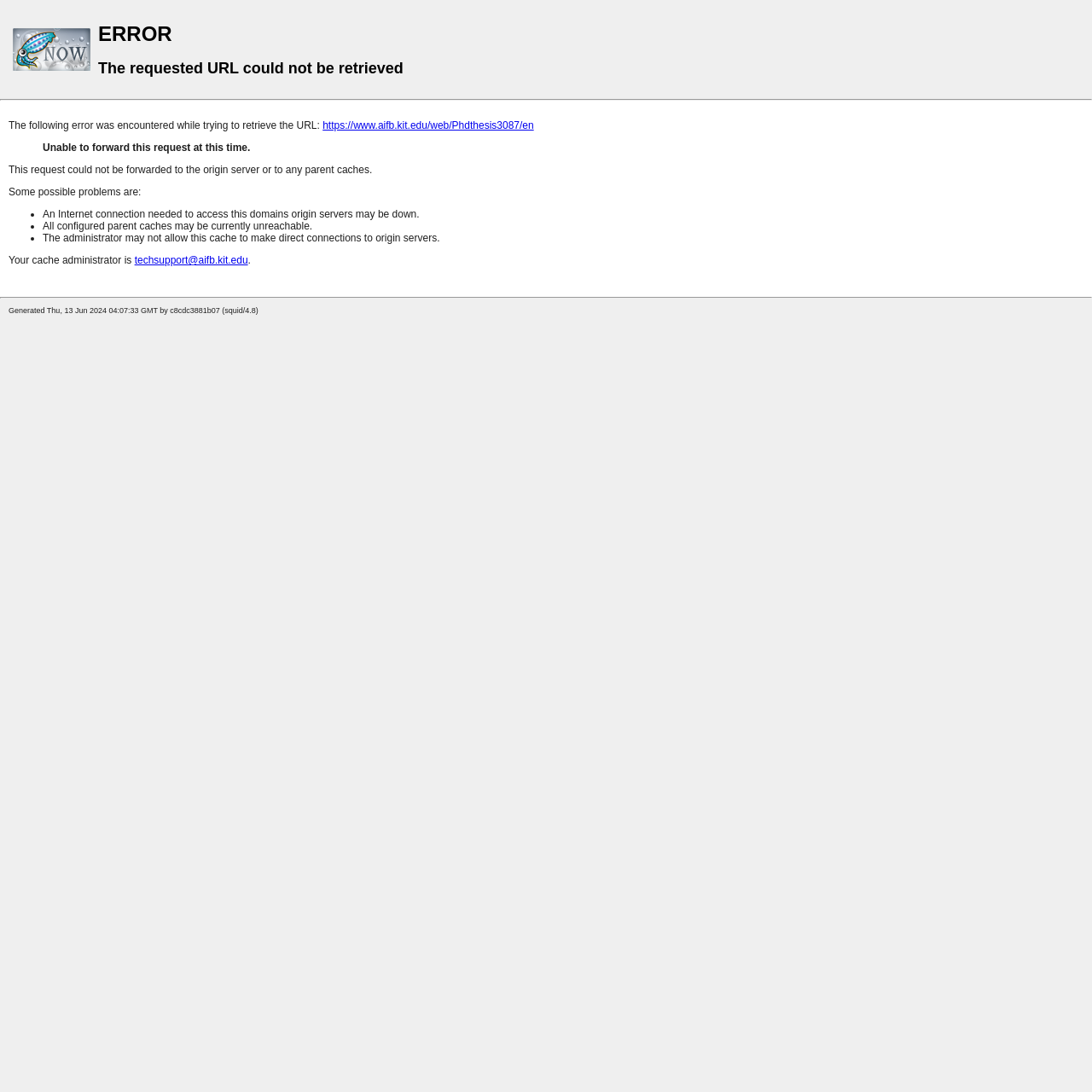Find and provide the bounding box coordinates for the UI element described here: "techsupport@aifb.kit.edu". The coordinates should be given as four float numbers between 0 and 1: [left, top, right, bottom].

[0.123, 0.233, 0.227, 0.244]